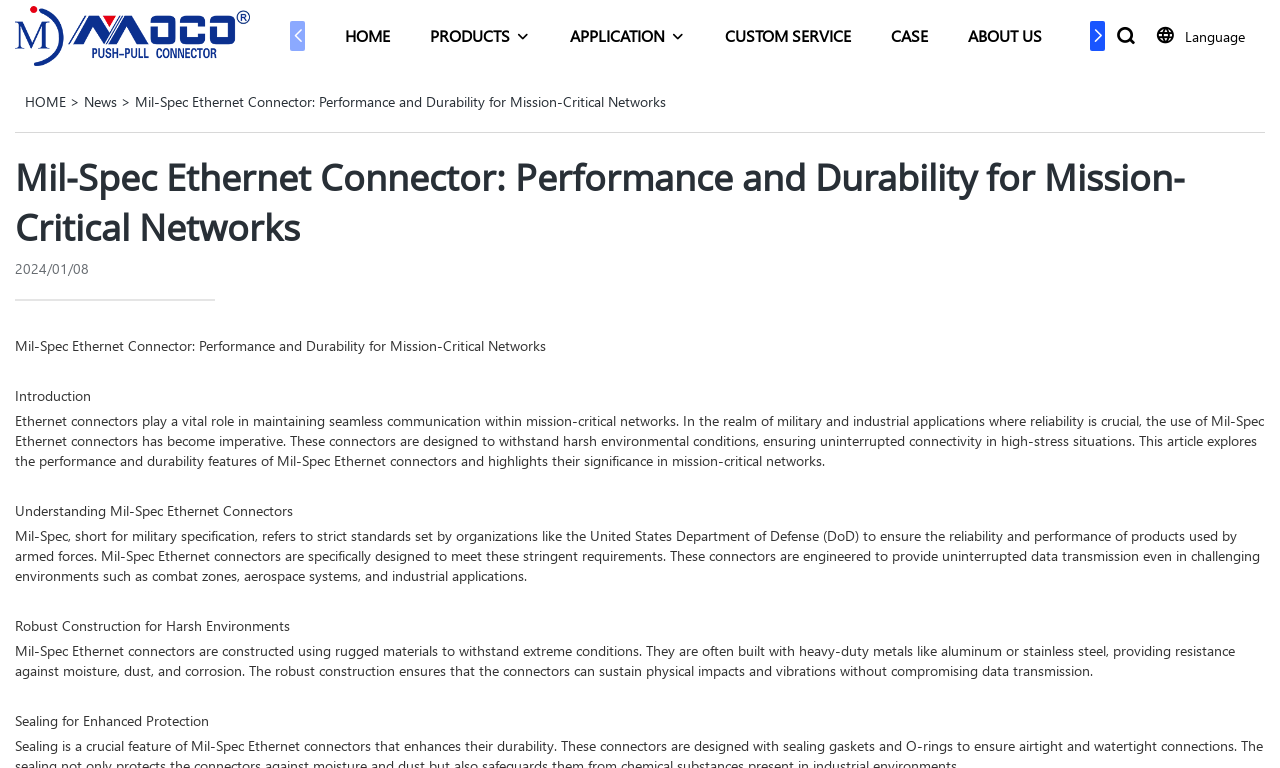Determine the bounding box coordinates of the element that should be clicked to execute the following command: "Contact Us".

[0.911, 0.027, 0.97, 0.065]